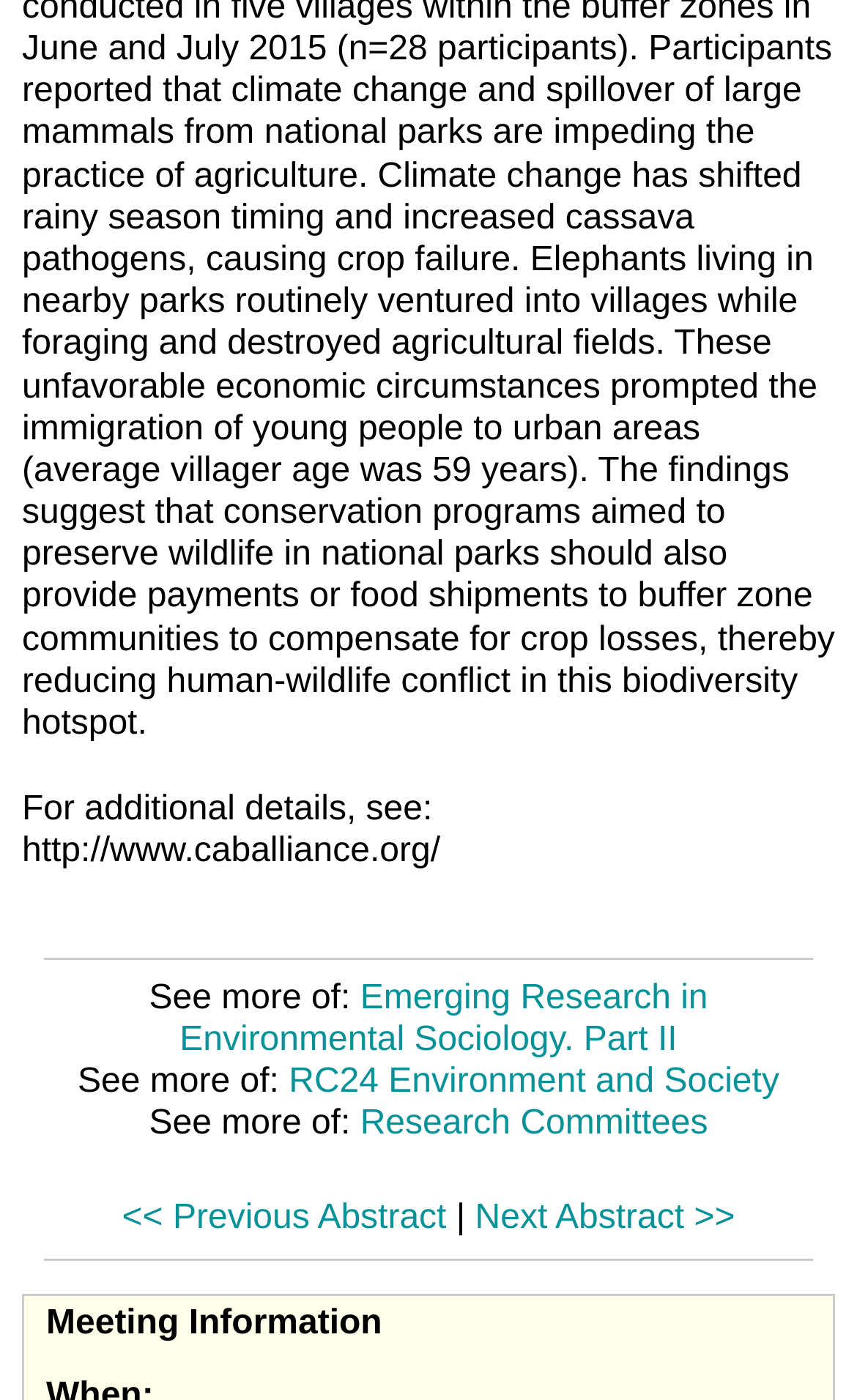Bounding box coordinates should be provided in the format (top-left x, top-left y, bottom-right x, bottom-right y) with all values between 0 and 1. Identify the bounding box for this UI element: Clothing & Jewellery

None